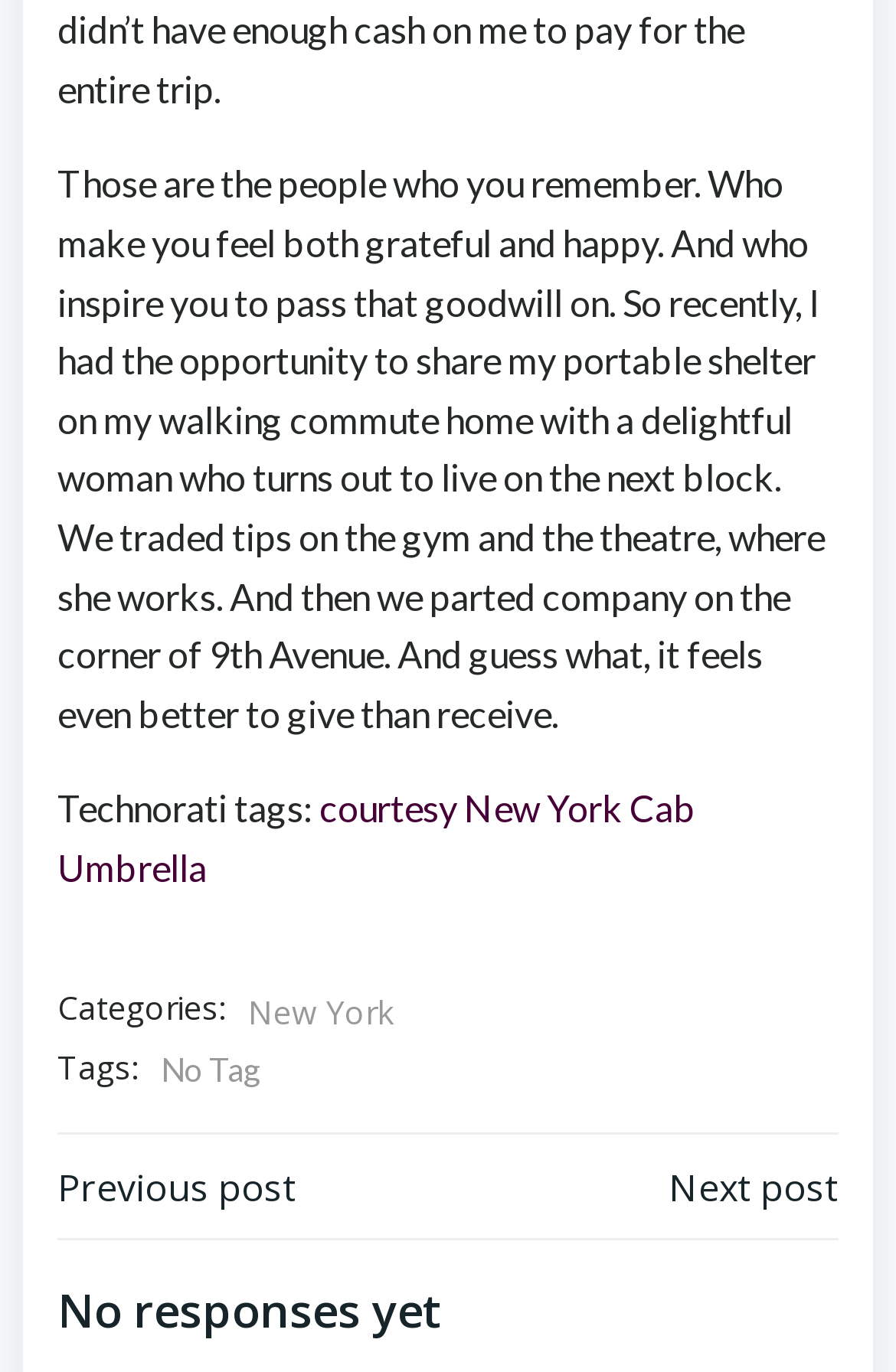Provide a short answer using a single word or phrase for the following question: 
What is the current number of responses to the article?

0